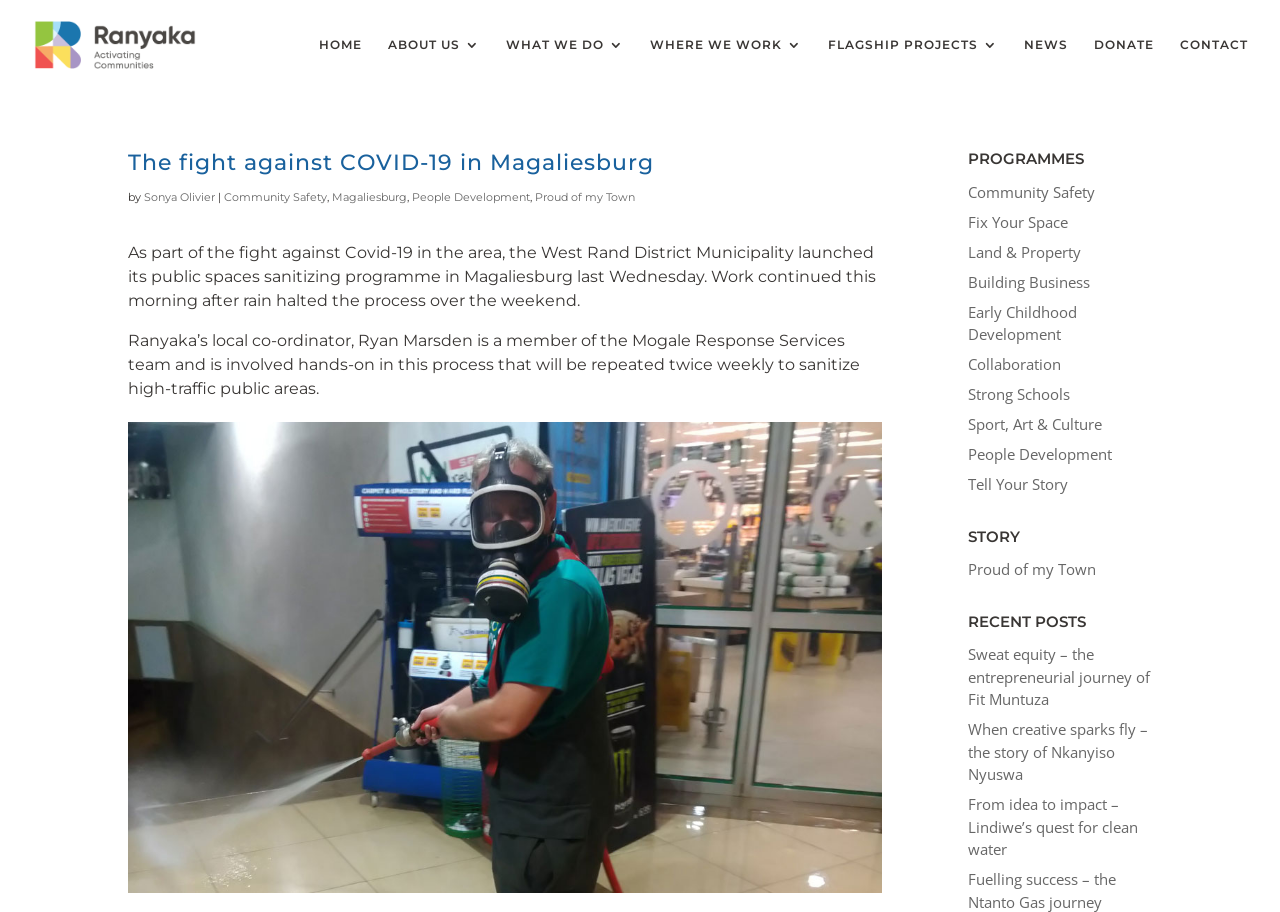Given the description "NEWS", provide the bounding box coordinates of the corresponding UI element.

[0.8, 0.042, 0.834, 0.099]